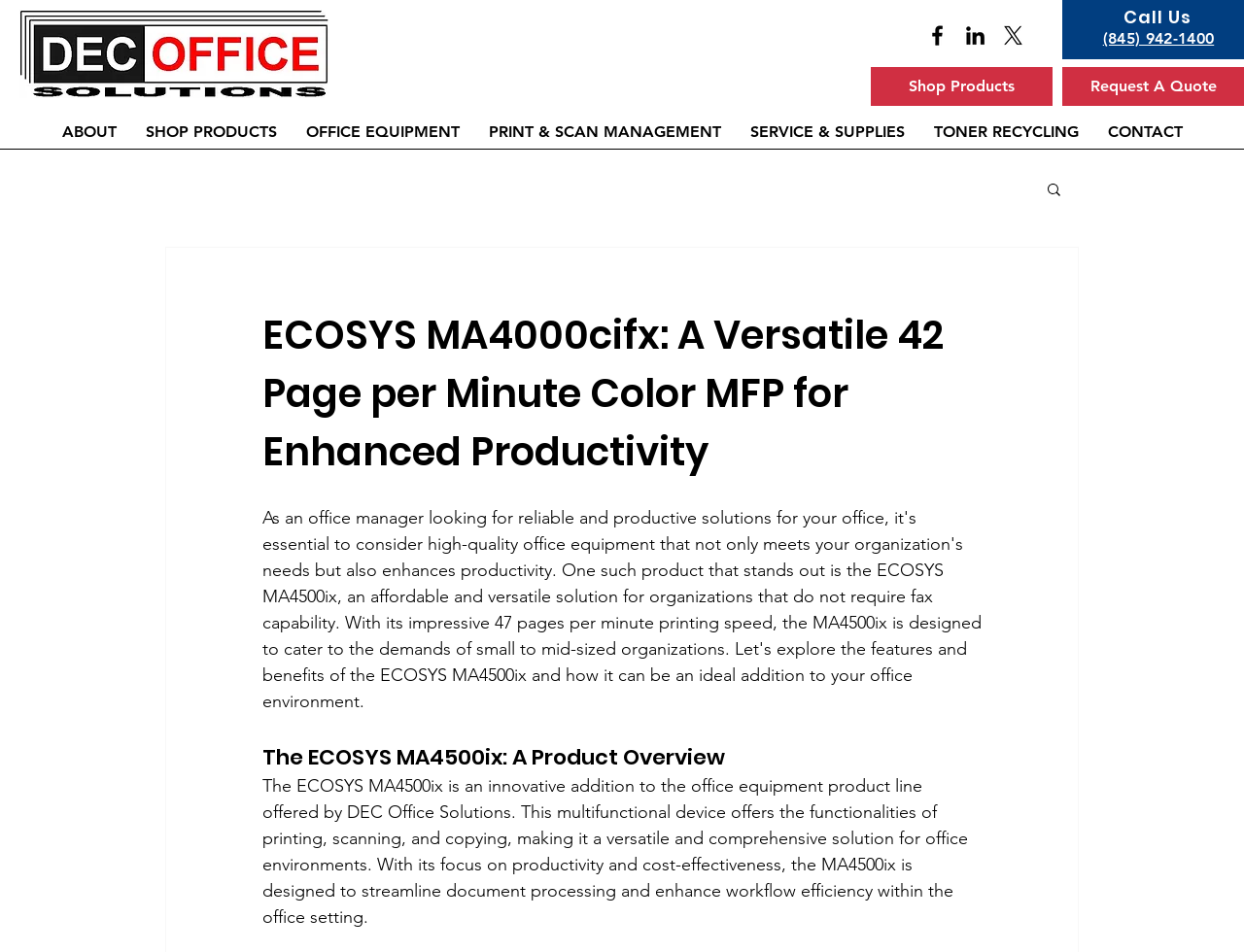Please find the bounding box coordinates for the clickable element needed to perform this instruction: "Search for products".

[0.84, 0.19, 0.855, 0.211]